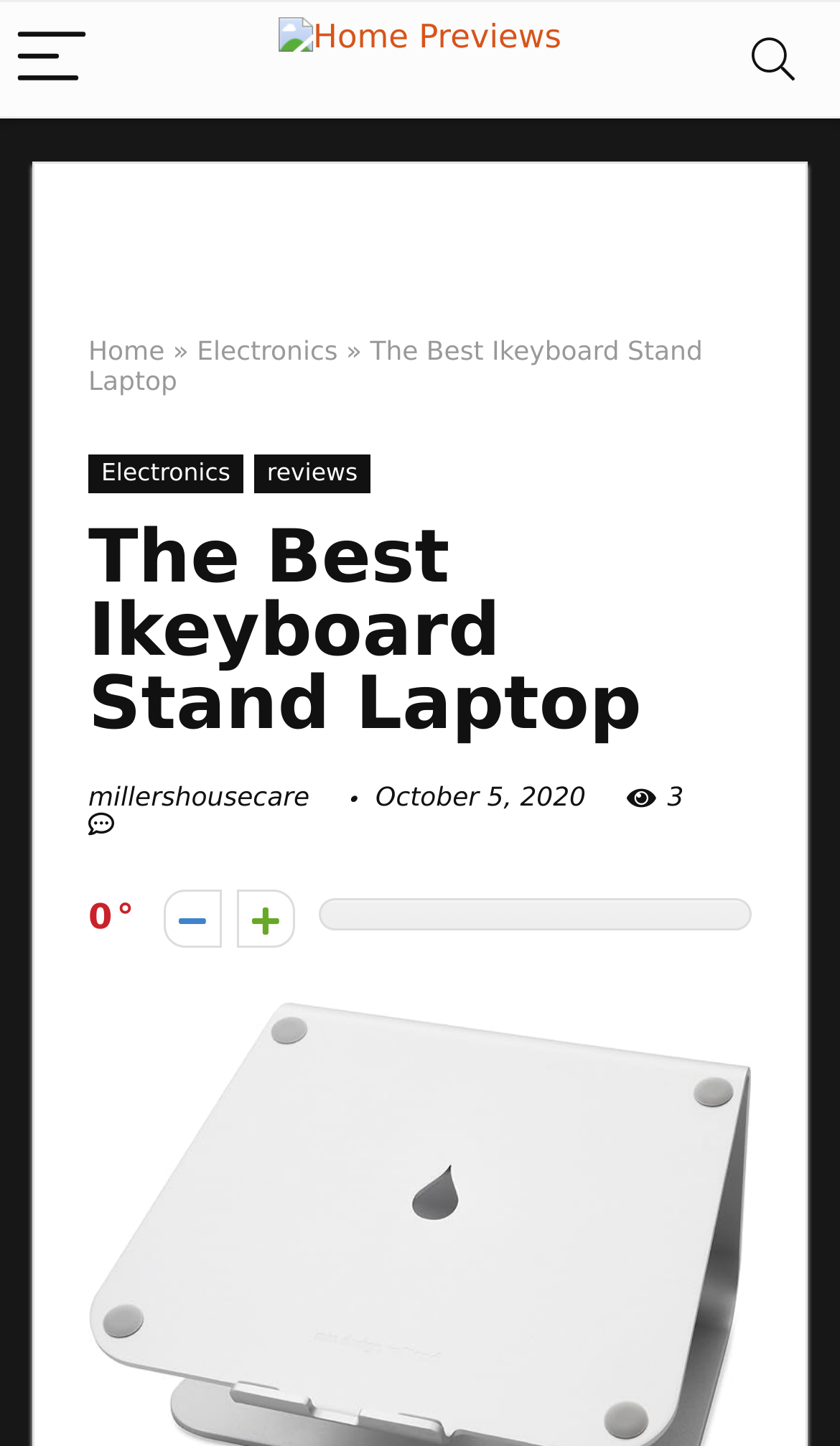Extract the bounding box coordinates of the UI element described: "alt="Vote down" title="Vote down"". Provide the coordinates in the format [left, top, right, bottom] with values ranging from 0 to 1.

[0.195, 0.616, 0.264, 0.656]